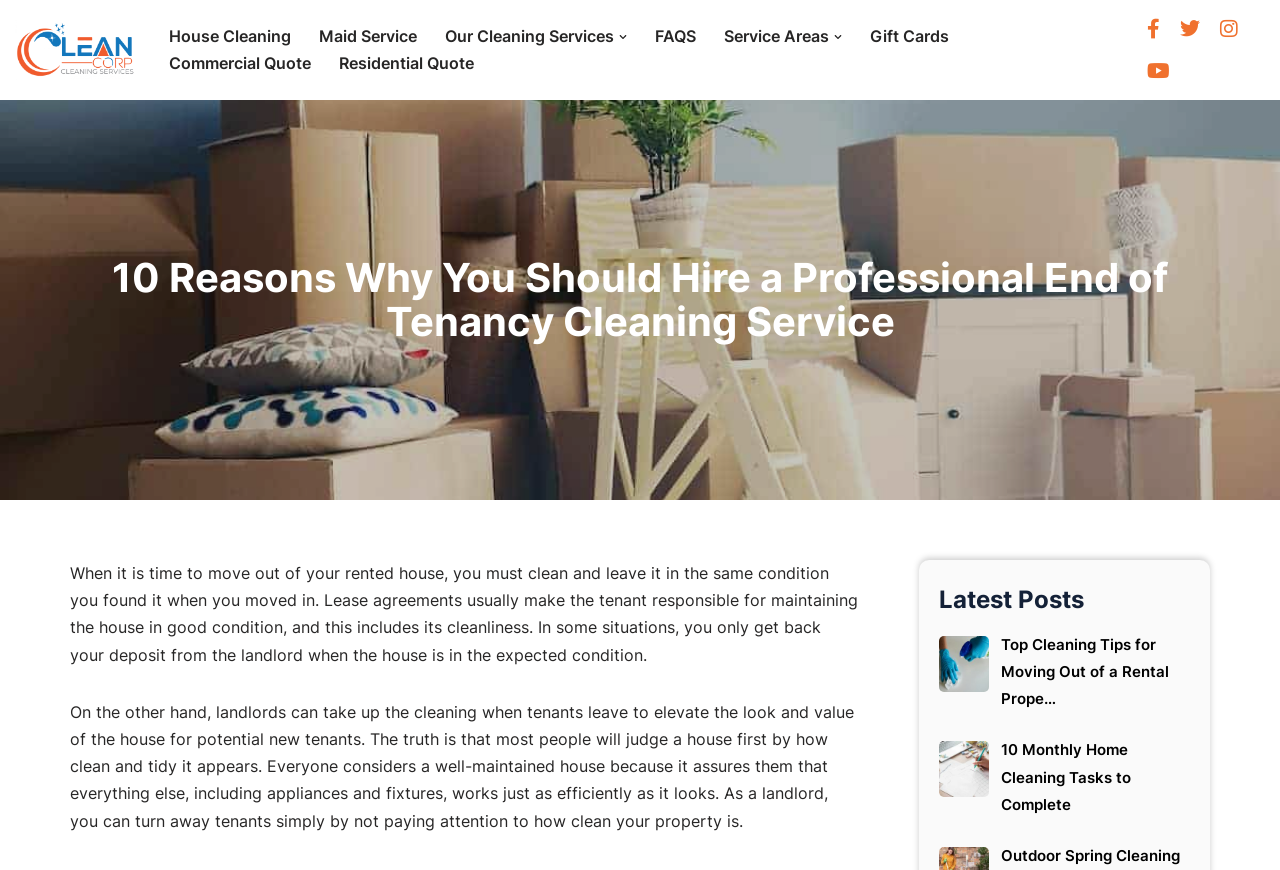Find and extract the text of the primary heading on the webpage.

10 Reasons Why You Should Hire a Professional End of Tenancy Cleaning Service